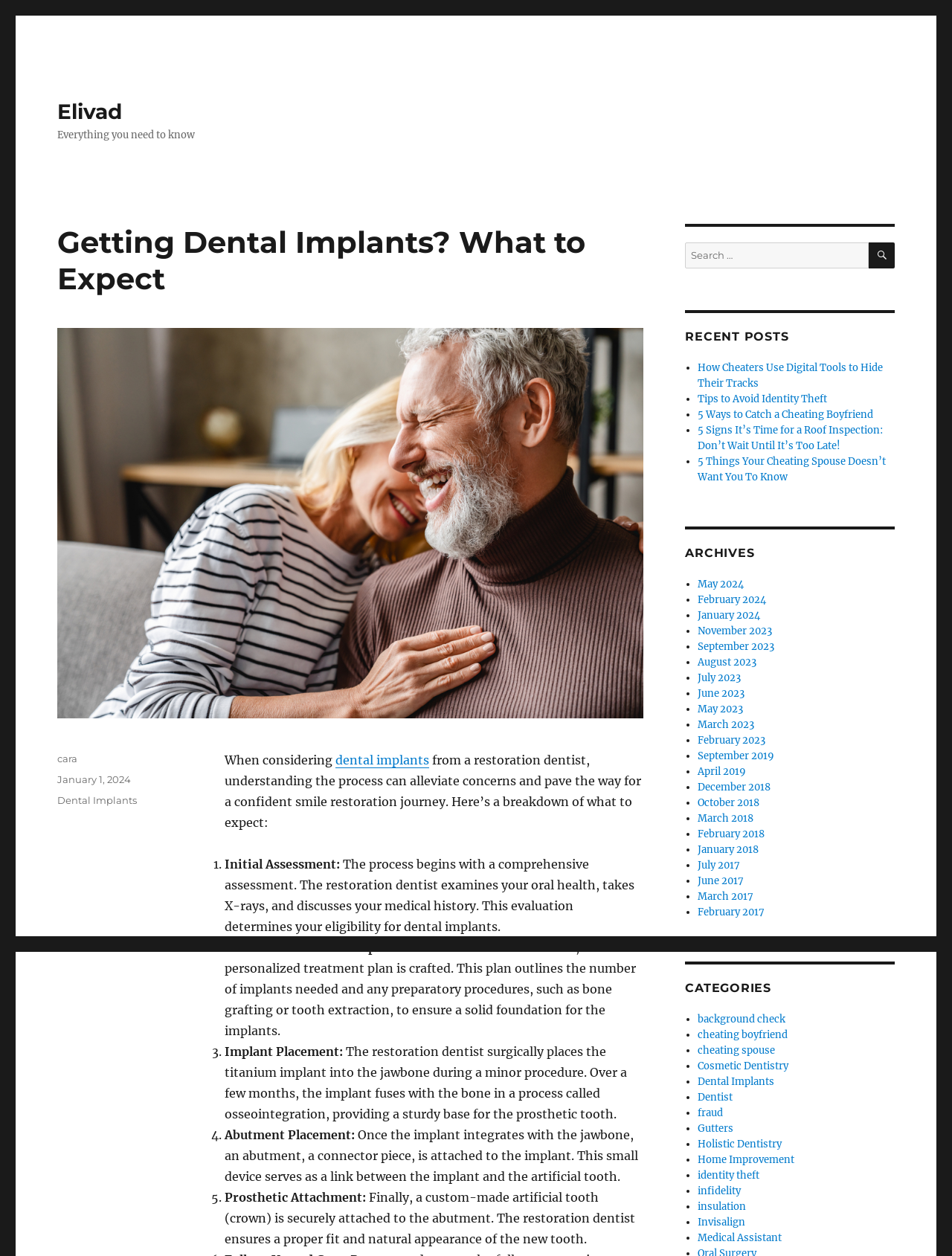Please give a concise answer to this question using a single word or phrase: 
What is the name of the author of this article?

Cara